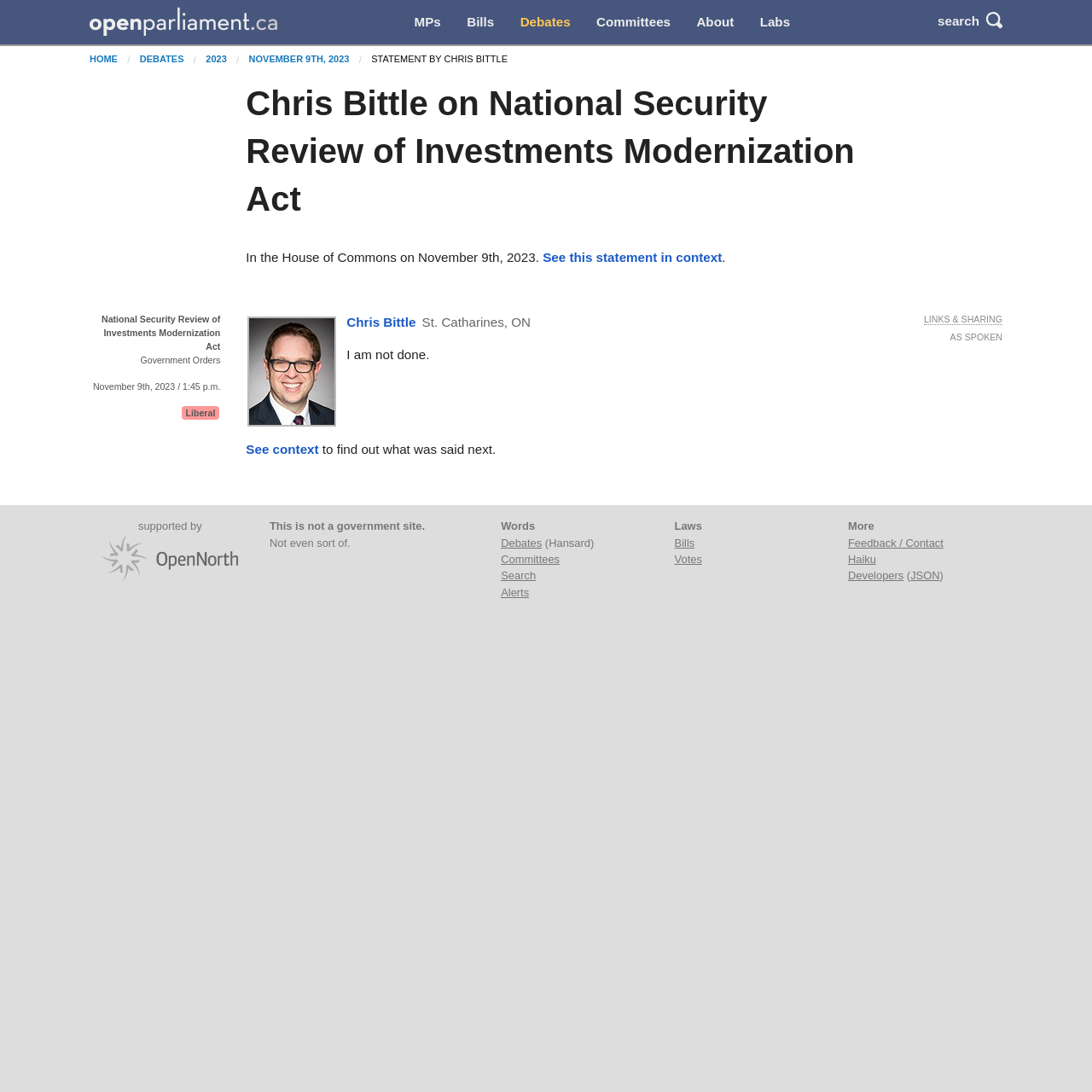Using the provided description: "Chris Bittle", find the bounding box coordinates of the corresponding UI element. The output should be four float numbers between 0 and 1, in the format [left, top, right, bottom].

[0.317, 0.289, 0.384, 0.302]